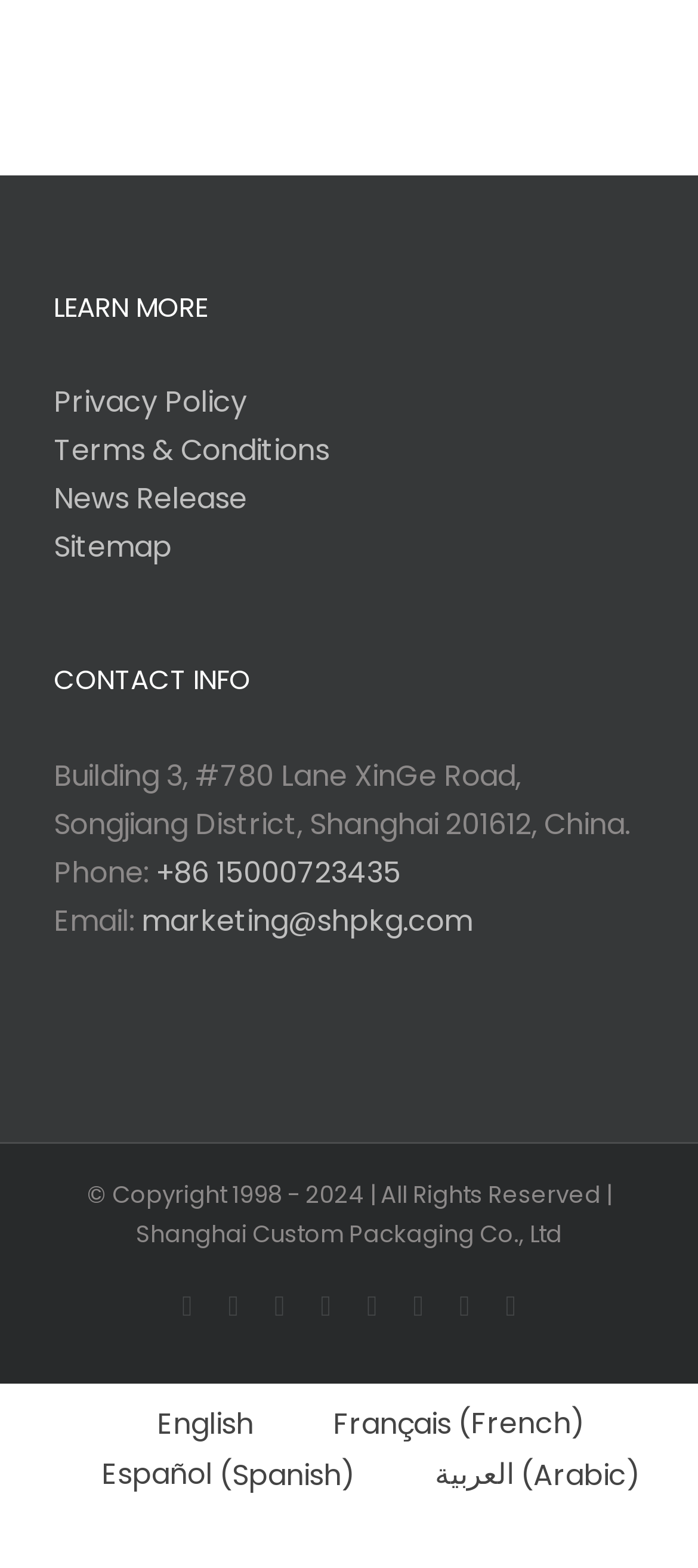What is the company's address?
Please answer the question as detailed as possible.

I found the company's address by looking at the 'CONTACT INFO' section, where it is written in a static text element.